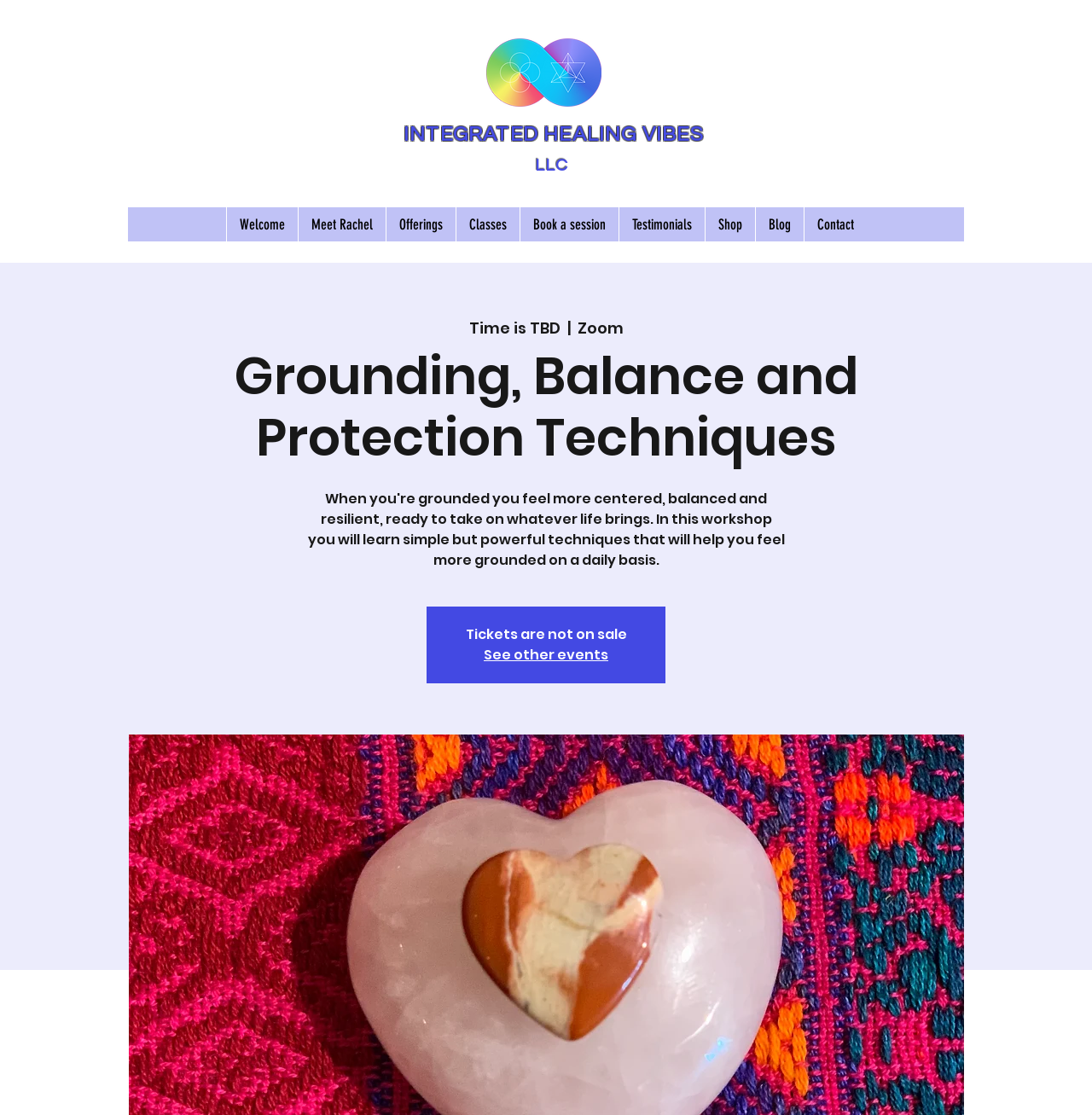Please provide the main heading of the webpage content.

Grounding, Balance and Protection Techniques